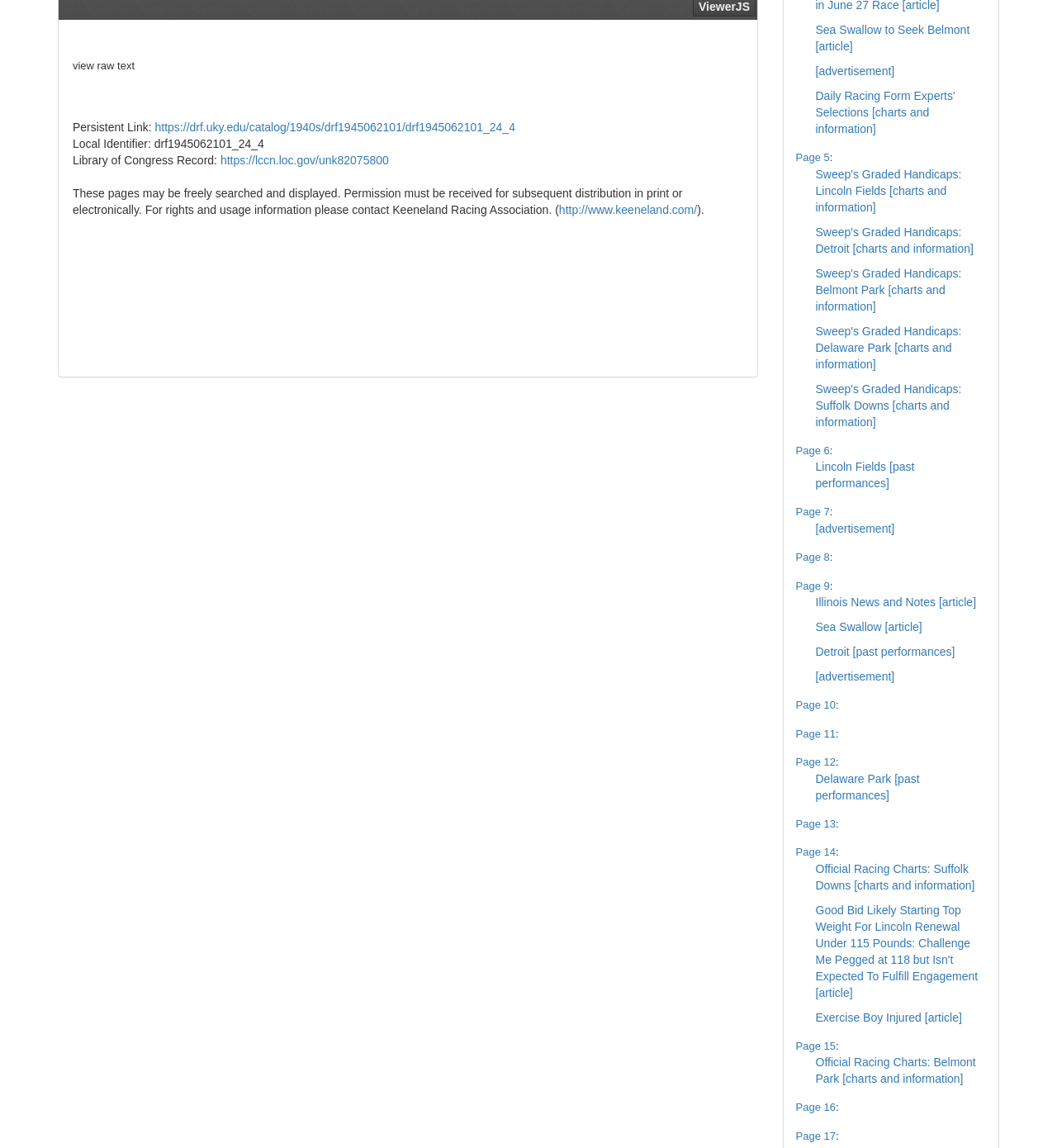Reply to the question with a brief word or phrase: What is the title of the first article?

Sea Swallow to Seek Belmont